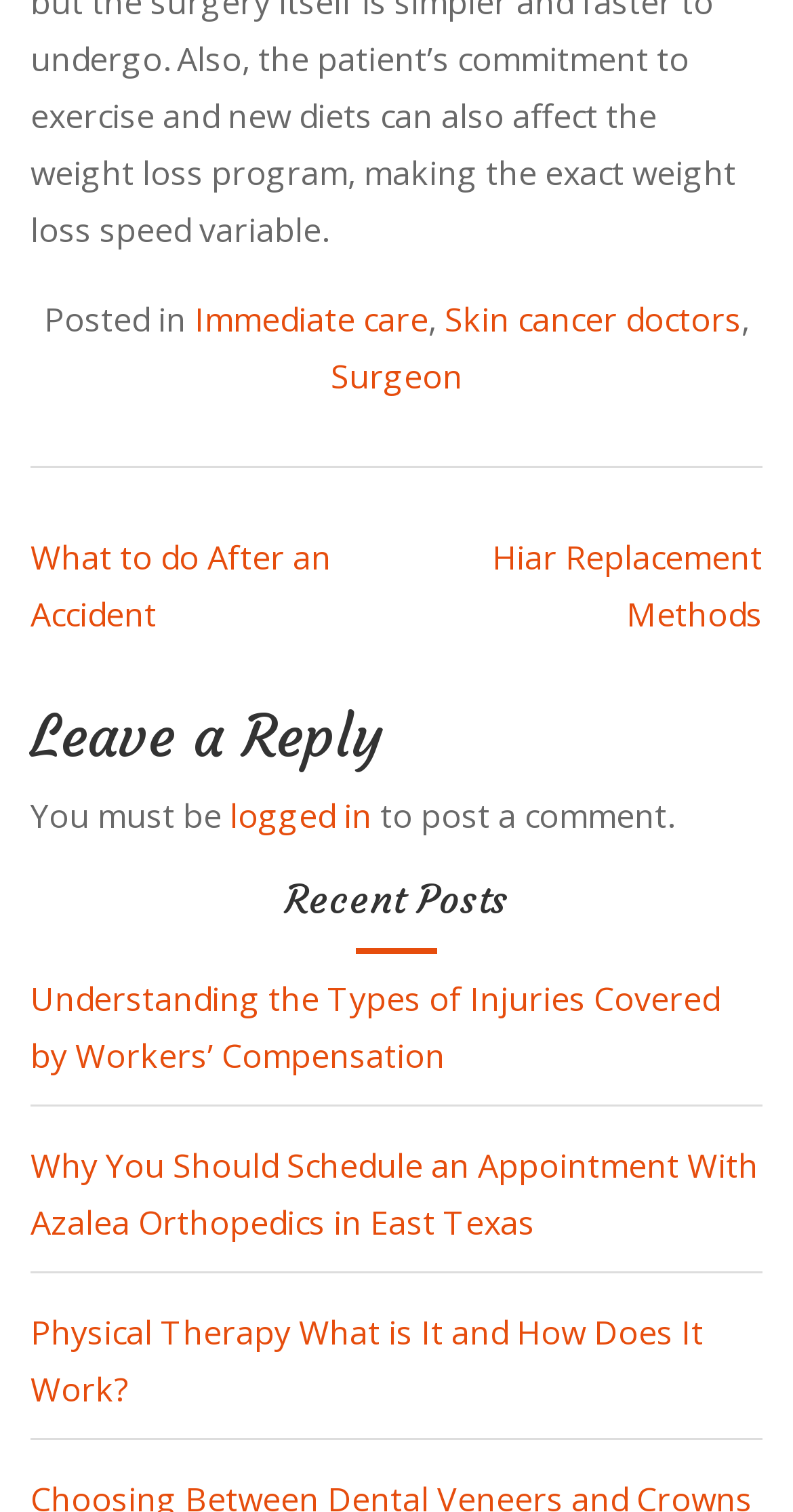Find the bounding box coordinates of the area to click in order to follow the instruction: "Read 'Understanding the Types of Injuries Covered by Workers’ Compensation'".

[0.038, 0.646, 0.908, 0.713]